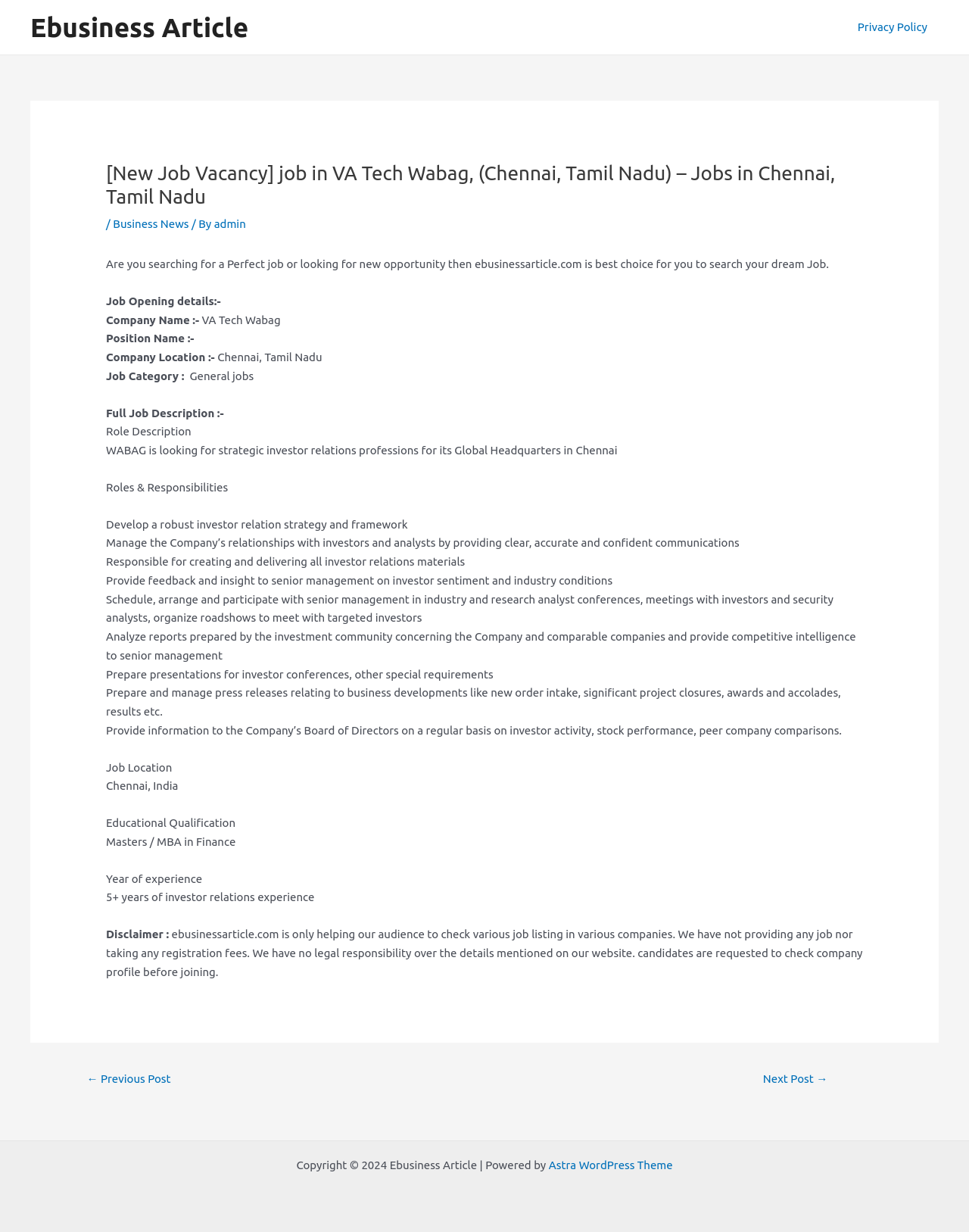Given the description Astra WordPress Theme, predict the bounding box coordinates of the UI element. Ensure the coordinates are in the format (top-left x, top-left y, bottom-right x, bottom-right y) and all values are between 0 and 1.

[0.566, 0.94, 0.694, 0.951]